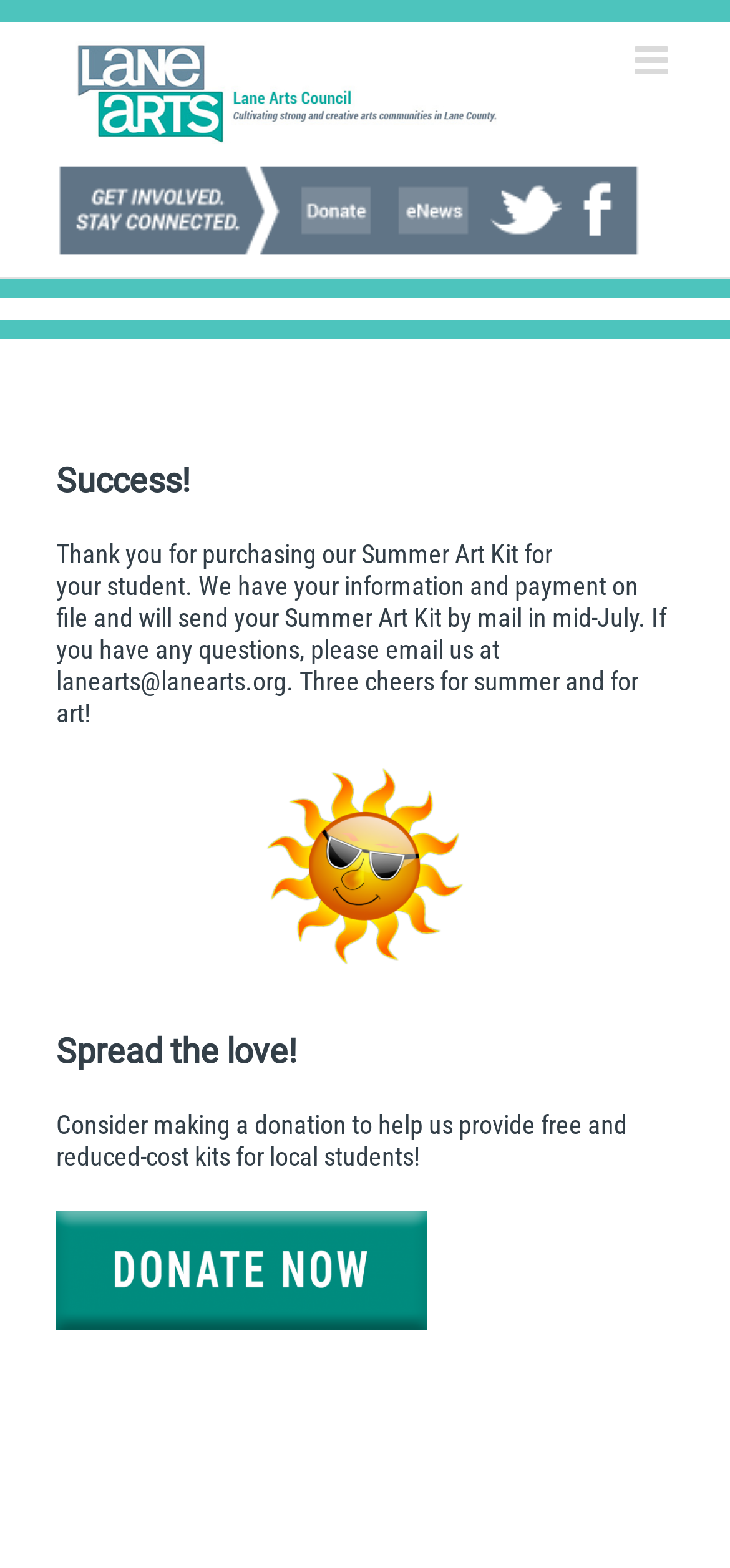Summarize the webpage with a detailed and informative caption.

The webpage appears to be a confirmation page for a successful purchase of a Summer Art Kit. At the top left corner, there is a Lane Arts Council logo, which is also a link. Next to the logo, there is a larger image of Lane Arts Council. 

On the top right corner, there is a toggle button to open the mobile menu. Below the logo and the image, there is a heading that reads "Success!" in a prominent font. 

The main content of the page is a paragraph of text that thanks the user for their purchase and provides information about the delivery of the Summer Art Kit. The text also includes an email address for any questions. 

Below the main content, there is a link, although its text is not specified. 

Further down, there is a heading that reads "Spread the love!" followed by a paragraph of text that encourages the user to make a donation to help provide free and reduced-cost kits for local students. 

At the bottom right corner, there is a "Go to Top" link, which allows the user to quickly navigate back to the top of the page.